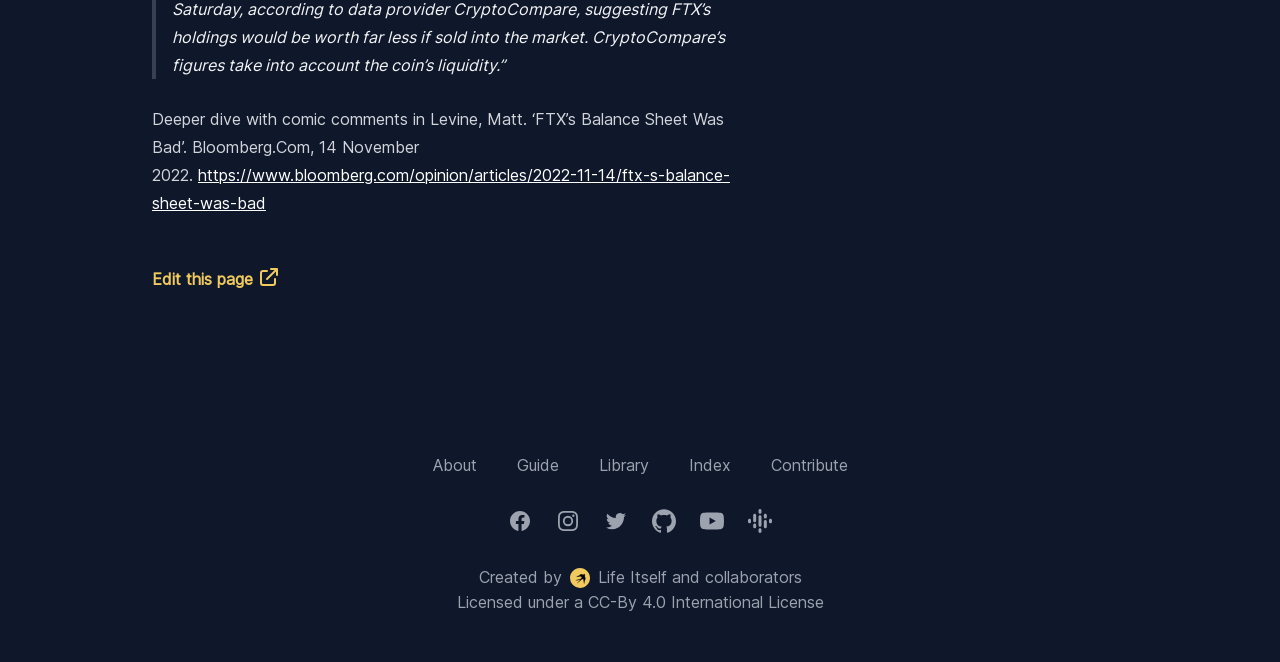Please identify the bounding box coordinates of the element I should click to complete this instruction: 'Visit the GitHub page'. The coordinates should be given as four float numbers between 0 and 1, like this: [left, top, right, bottom].

[0.509, 0.768, 0.528, 0.804]